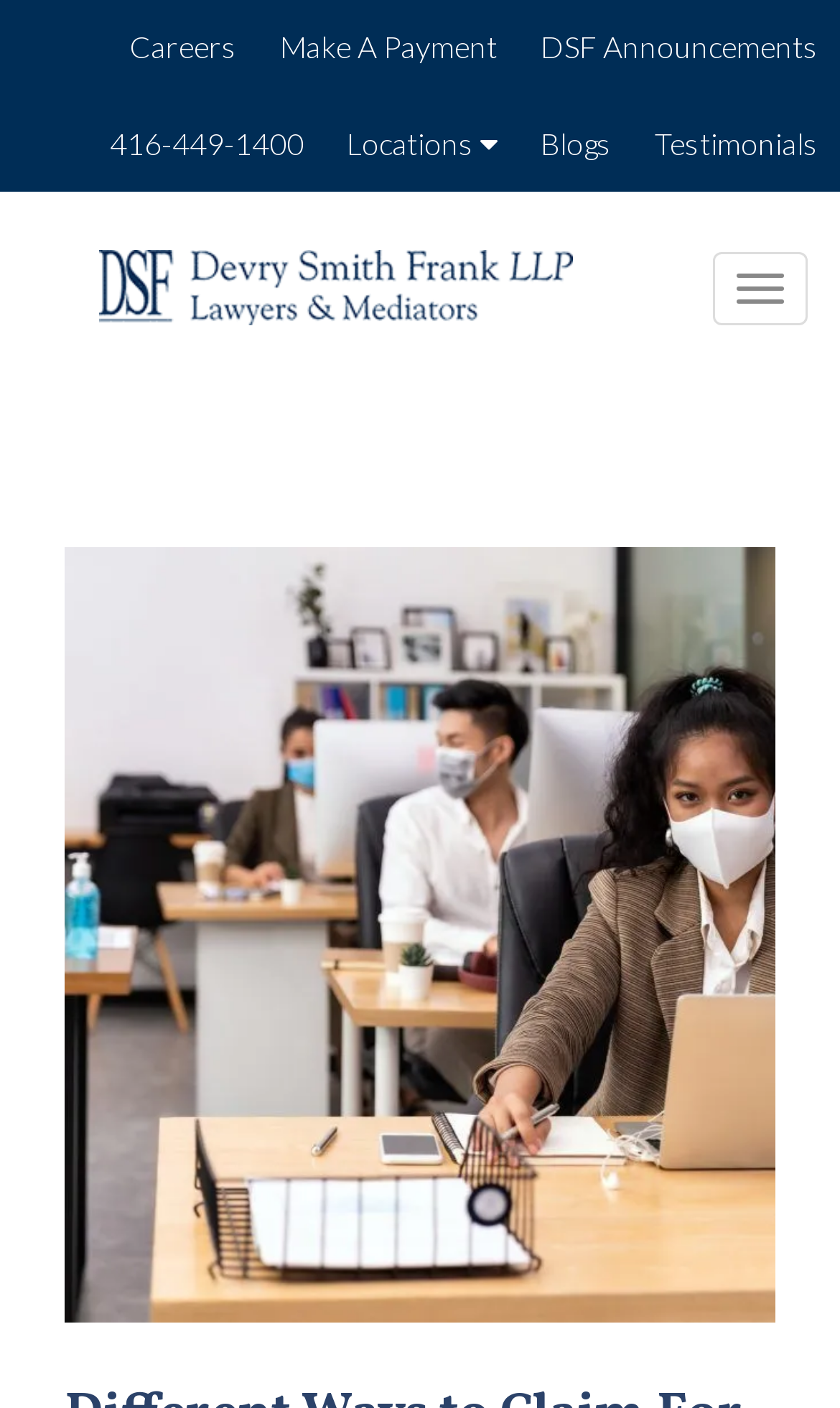Provide the bounding box coordinates for the UI element that is described by this text: "Make A Payment". The coordinates should be in the form of four float numbers between 0 and 1: [left, top, right, bottom].

[0.308, 0.0, 0.618, 0.068]